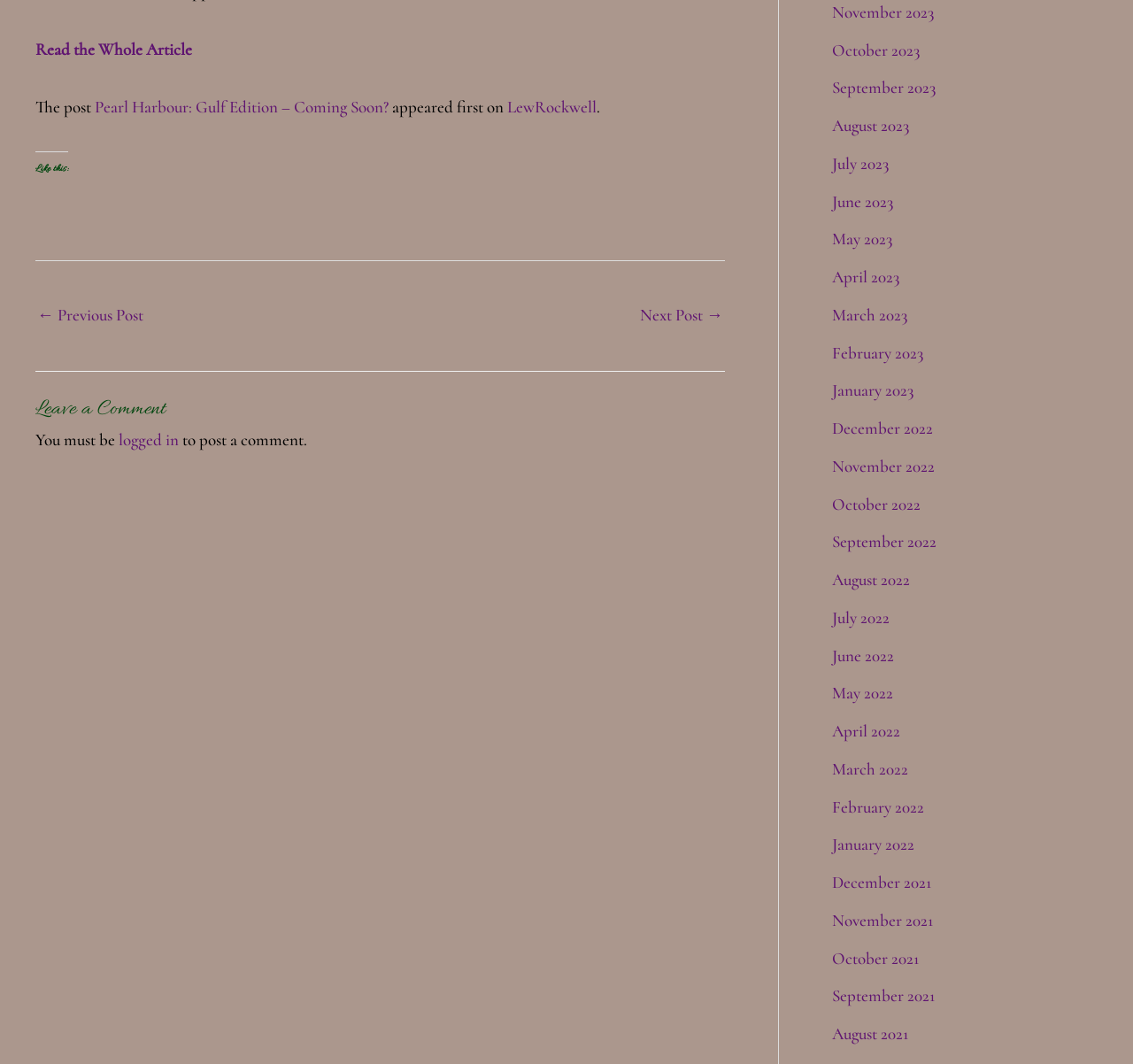Find the bounding box coordinates of the element's region that should be clicked in order to follow the given instruction: "View posts from November 2023". The coordinates should consist of four float numbers between 0 and 1, i.e., [left, top, right, bottom].

[0.734, 0.002, 0.824, 0.021]